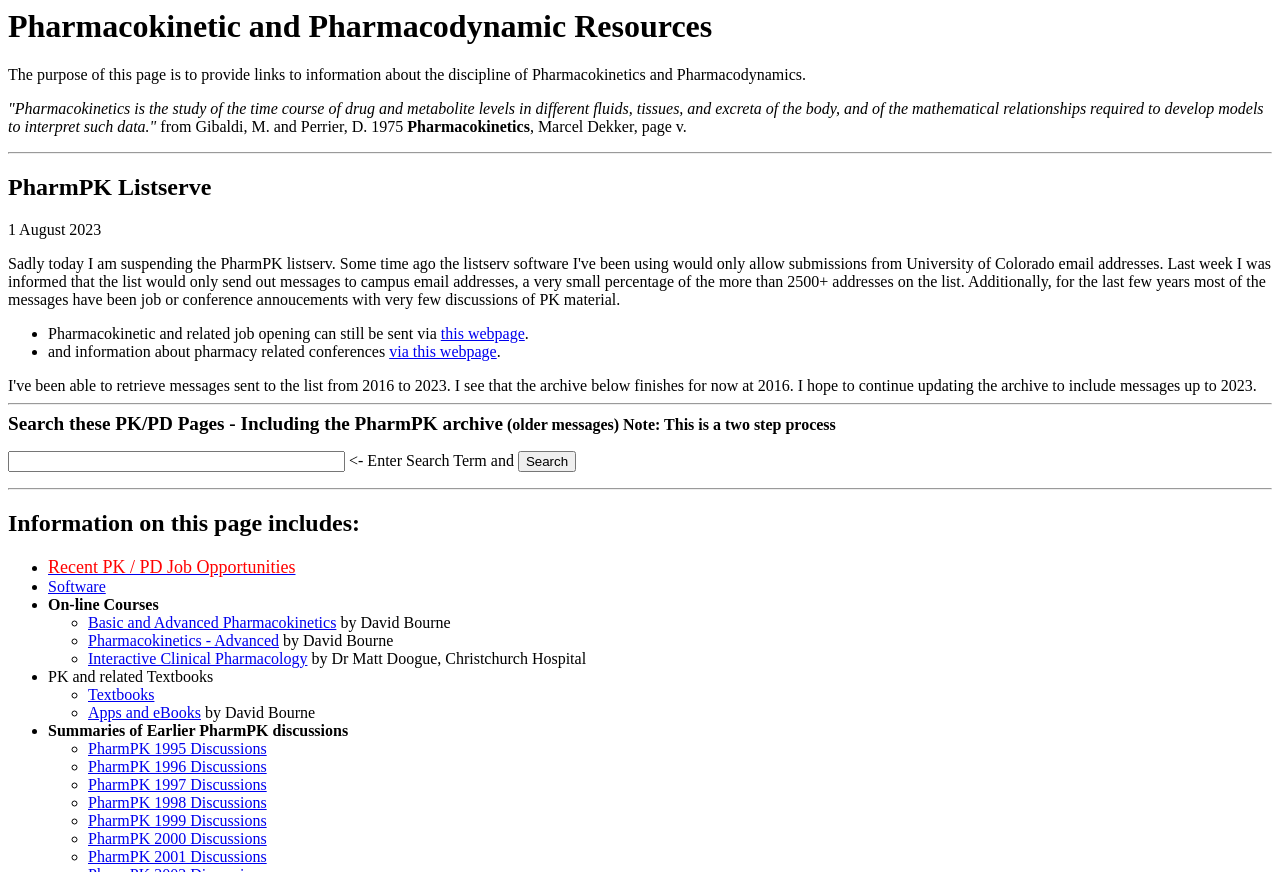Create a detailed narrative of the webpage’s visual and textual elements.

The webpage is titled "Pharmacokinetic and Pharmacodynamic Resources" and appears to be a comprehensive resource page for pharmacokinetics and pharmacodynamics. At the top of the page, there is a heading with the same title as the webpage, followed by a brief description of the purpose of the page.

Below the heading, there is a paragraph of text that defines pharmacokinetics, citing a source from 1975. This is followed by a horizontal separator line.

The next section is headed "PharmPK Listserve" and includes a date, "1 August 2023", and two bullet points with information about job openings and pharmacy-related conferences. These bullet points contain links to a webpage.

After another horizontal separator line, there is a section that allows users to search the PK/PD pages, including the PharmPK archive. This section includes a text box, a search button, and a note about the search process.

The next section is headed "Information on this page includes:" and lists various topics related to pharmacokinetics and pharmacodynamics, including job opportunities, software, online courses, textbooks, and summaries of earlier PharmPK discussions. Each of these topics is represented by a bullet point or a nested bullet point, and some of them contain links to external resources.

The online courses section includes links to specific courses, such as "Basic and Advanced Pharmacokinetics" and "Interactive Clinical Pharmacology", with descriptions of the courses and their authors. The textbooks section includes links to textbooks and apps/eBooks, also with descriptions and authors.

The summaries of earlier PharmPK discussions section includes links to discussions from 1995 to 2001, each represented by a bullet point with a link to the corresponding discussion.